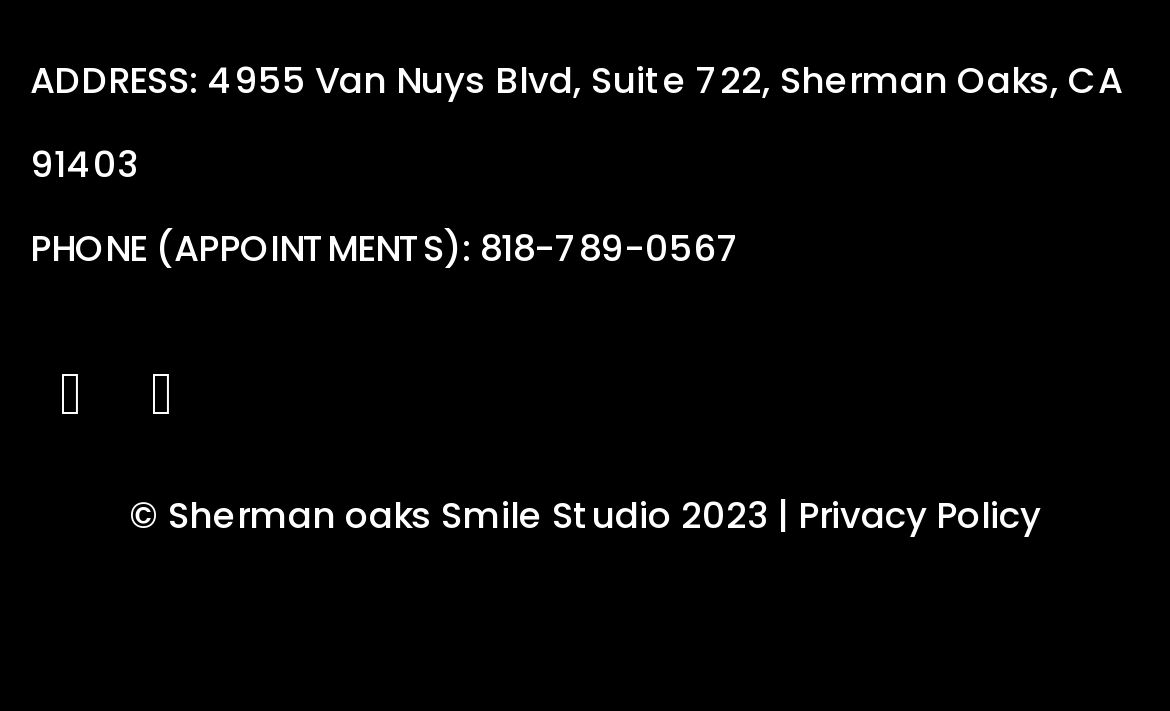Predict the bounding box coordinates for the UI element described as: "Dr. Niki Zarabian". The coordinates should be four float numbers between 0 and 1, presented as [left, top, right, bottom].

[0.236, 0.835, 0.485, 0.906]